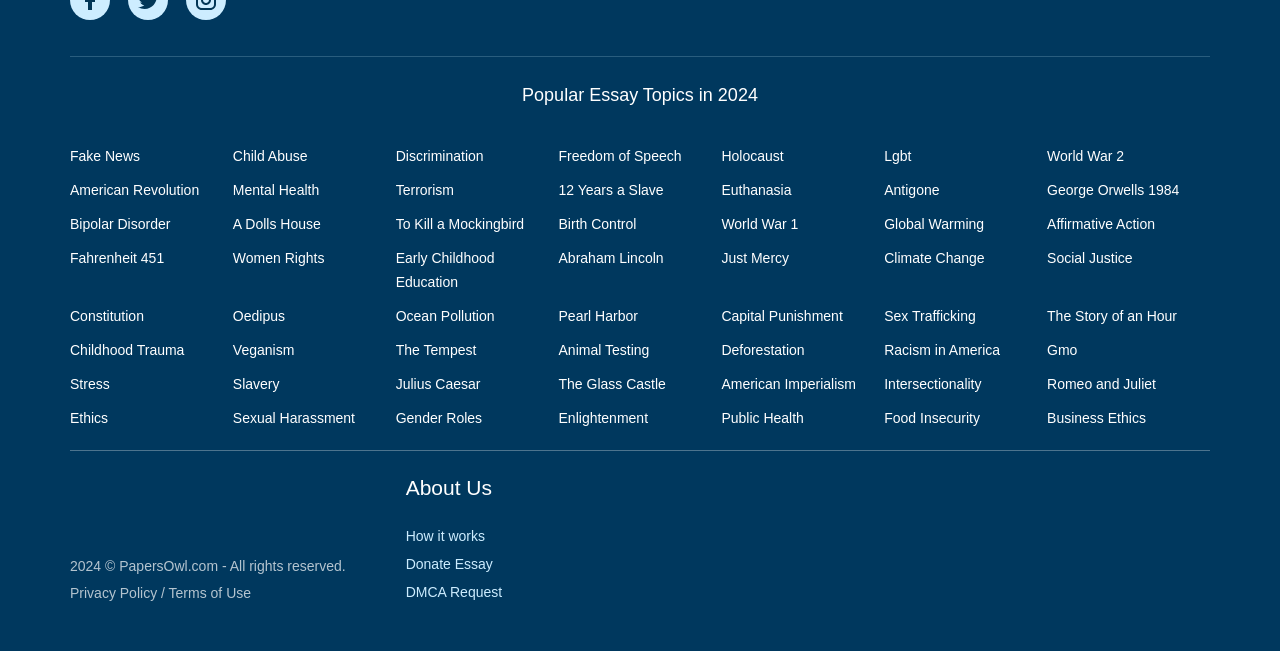Determine the bounding box coordinates for the UI element with the following description: "Gender Roles". The coordinates should be four float numbers between 0 and 1, represented as [left, top, right, bottom].

[0.309, 0.629, 0.377, 0.654]